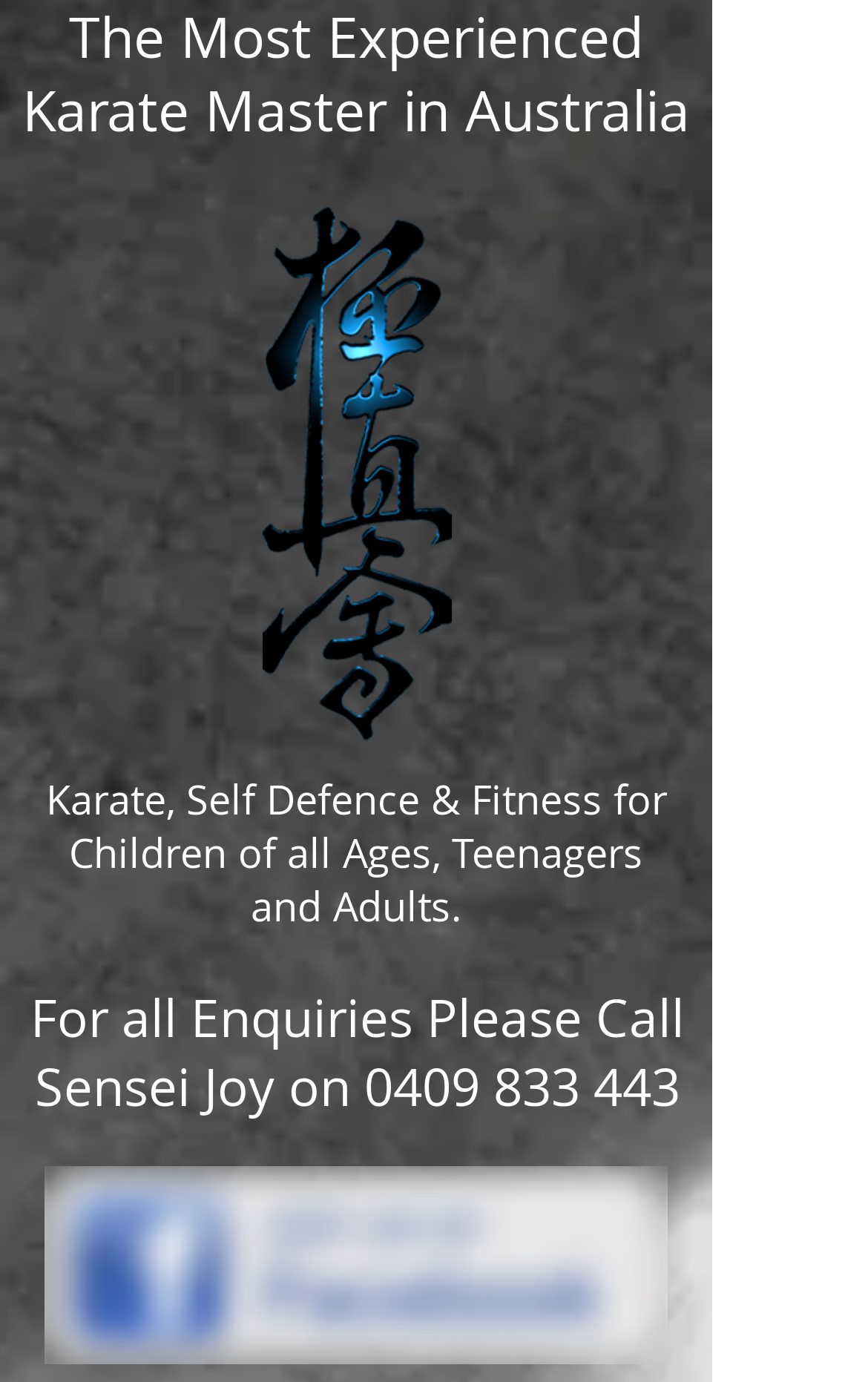Give the bounding box coordinates for this UI element: "cereals and snacks". The coordinates should be four float numbers between 0 and 1, arranged as [left, top, right, bottom].

None